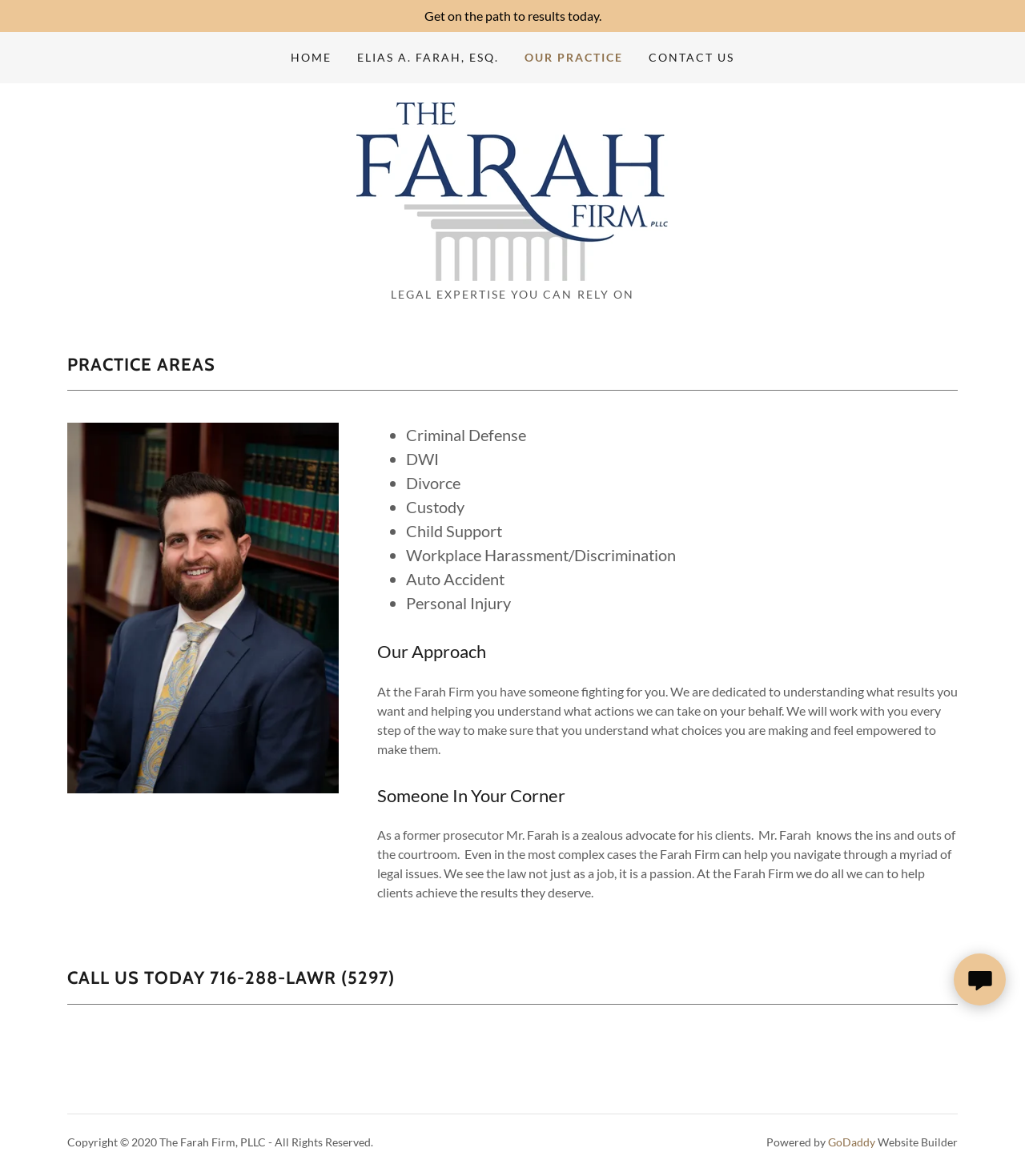Given the element description title="The Farah Firm", specify the bounding box coordinates of the corresponding UI element in the format (top-left x, top-left y, bottom-right x, bottom-right y). All values must be between 0 and 1.

[0.348, 0.155, 0.652, 0.168]